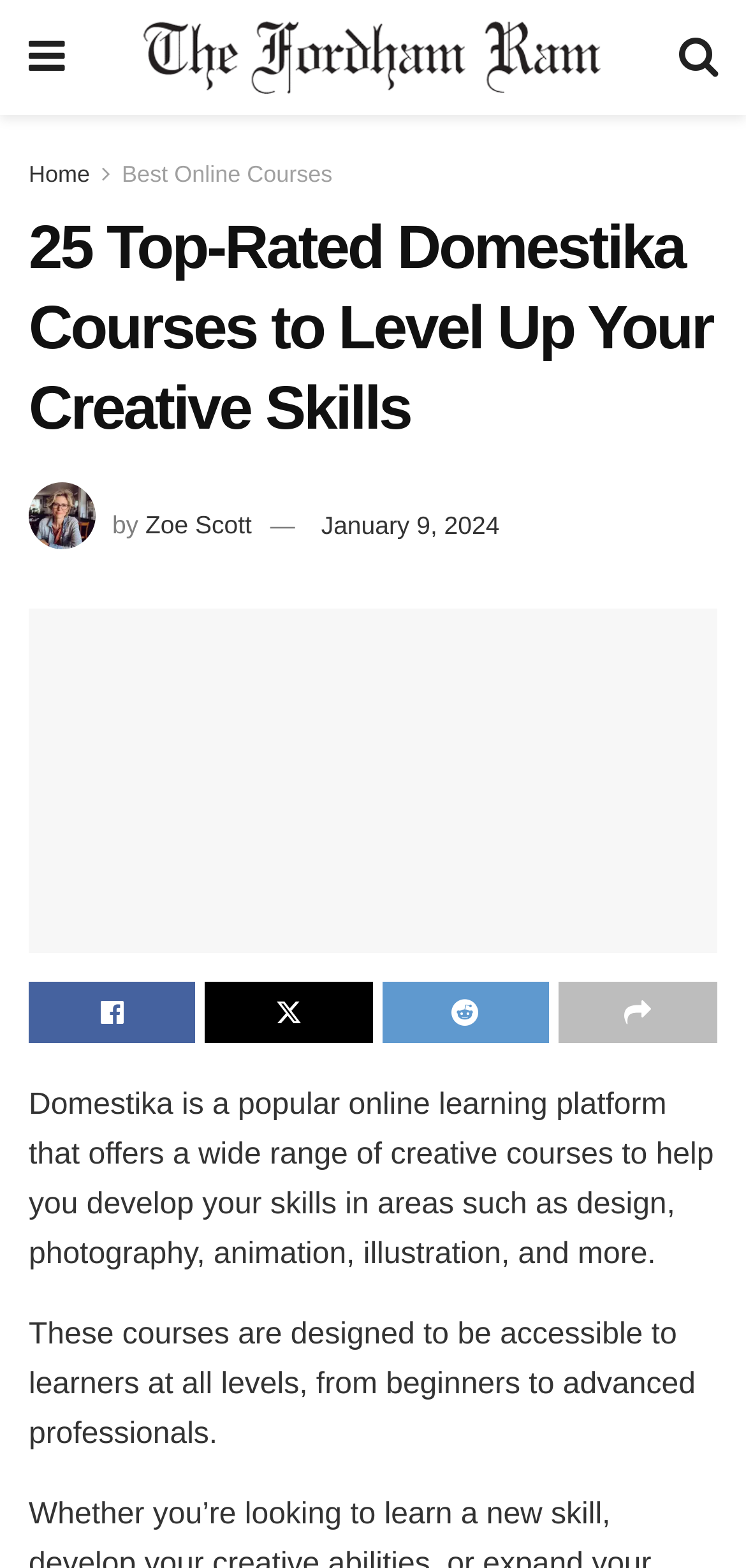Give the bounding box coordinates for the element described as: "alt="The Fordham Ram"".

[0.193, 0.013, 0.804, 0.06]